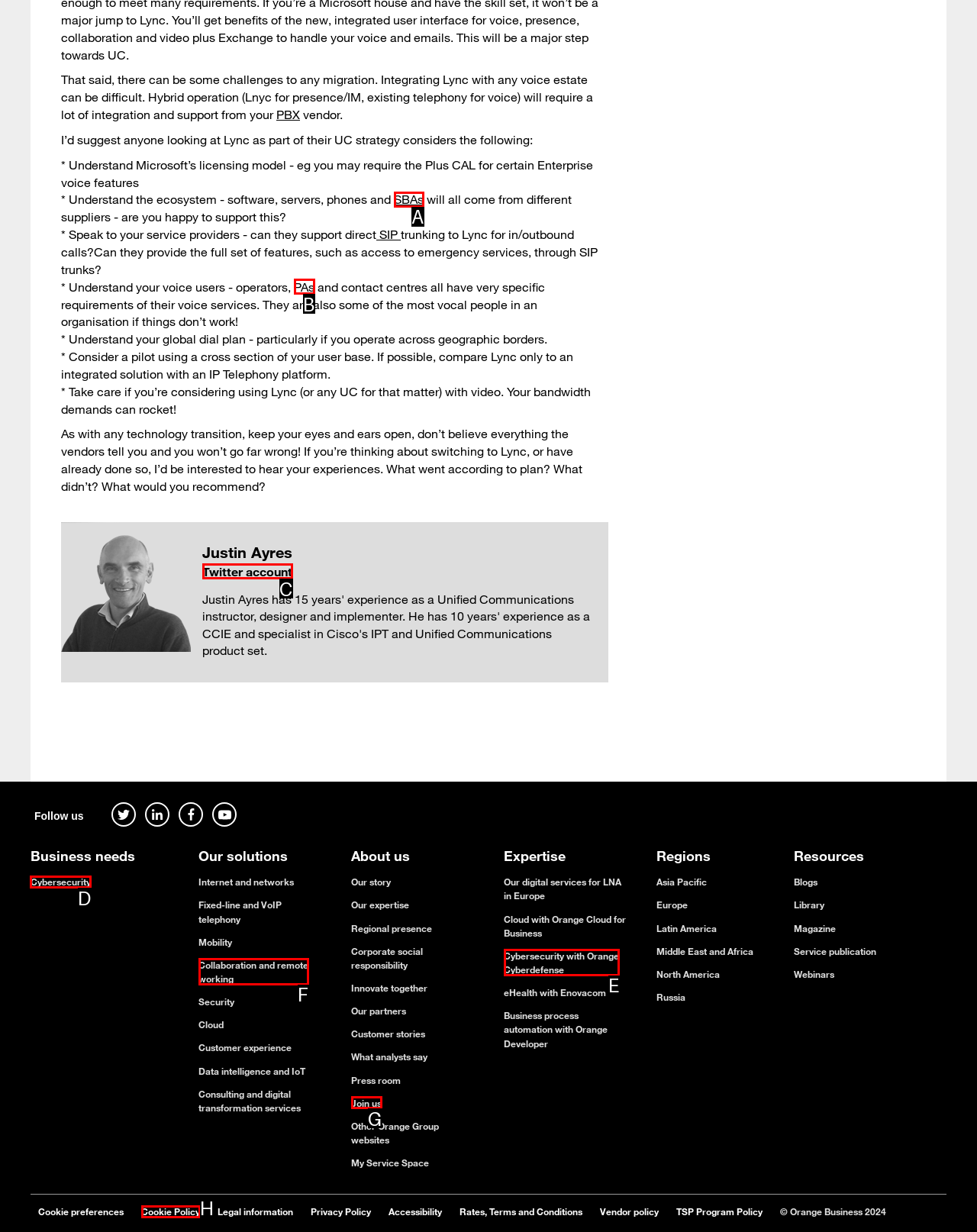Which option should be clicked to complete this task: Read about Cybersecurity
Reply with the letter of the correct choice from the given choices.

D